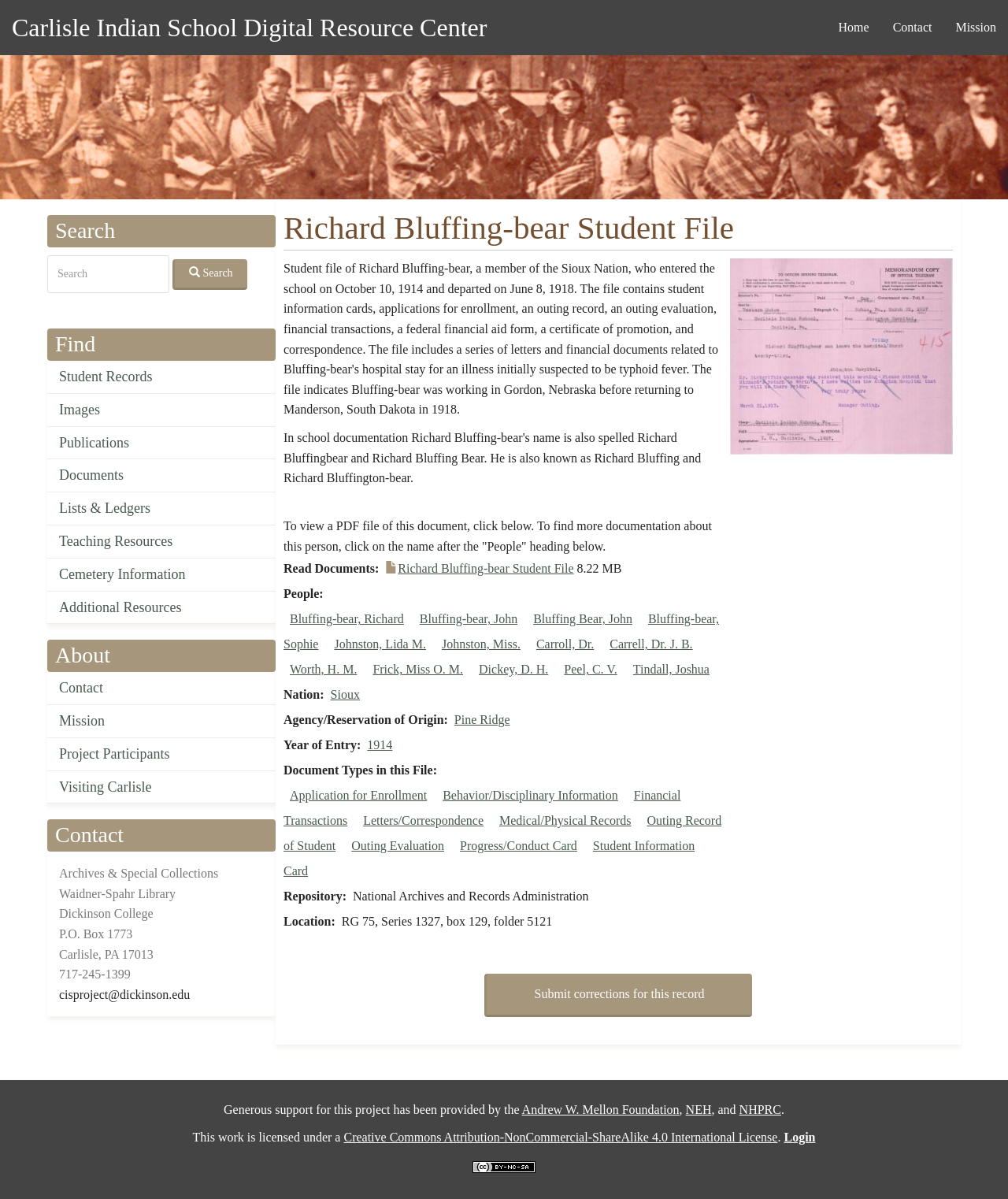Find the bounding box coordinates of the clickable element required to execute the following instruction: "Find documents related to Richard Bluffing-bear". Provide the coordinates as four float numbers between 0 and 1, i.e., [left, top, right, bottom].

[0.288, 0.511, 0.401, 0.522]